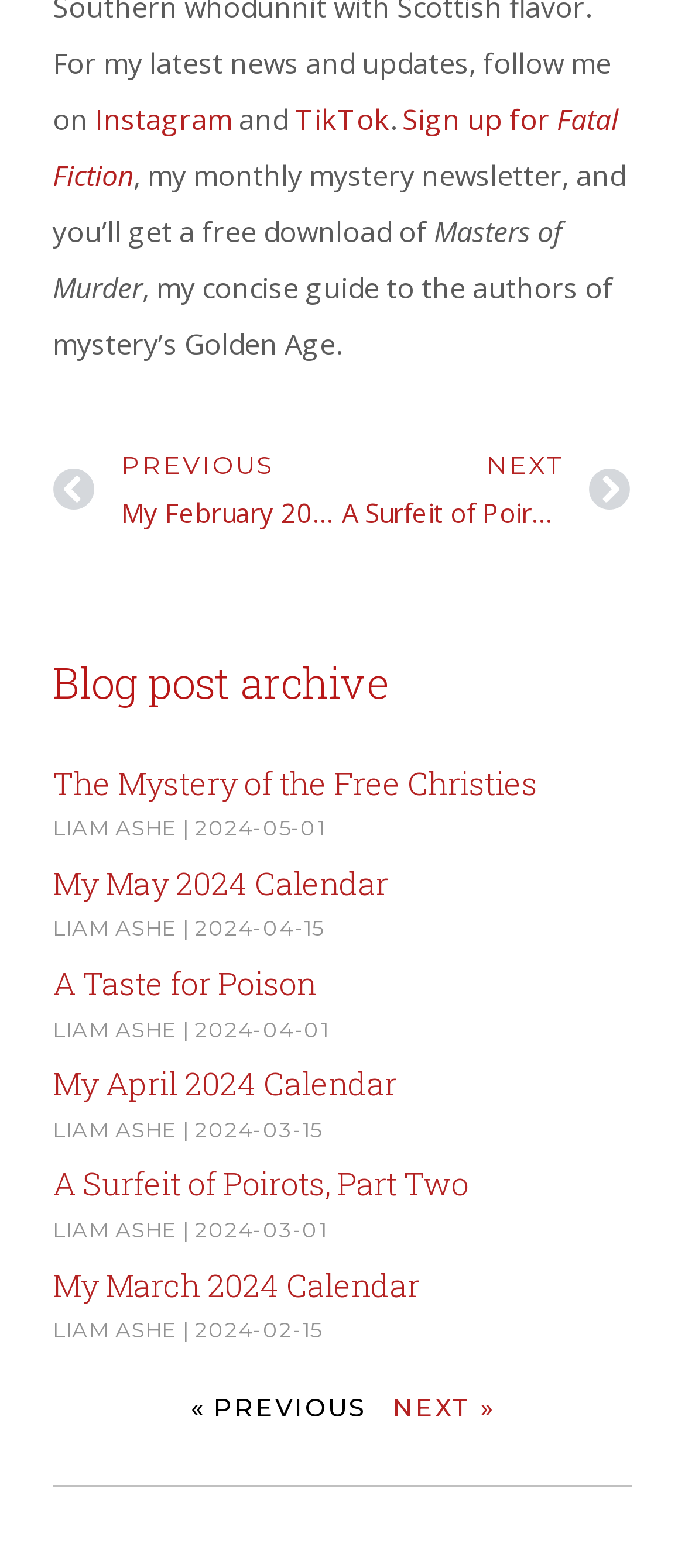Predict the bounding box coordinates of the area that should be clicked to accomplish the following instruction: "Sign up for Fatal Fiction". The bounding box coordinates should consist of four float numbers between 0 and 1, i.e., [left, top, right, bottom].

[0.077, 0.064, 0.903, 0.124]